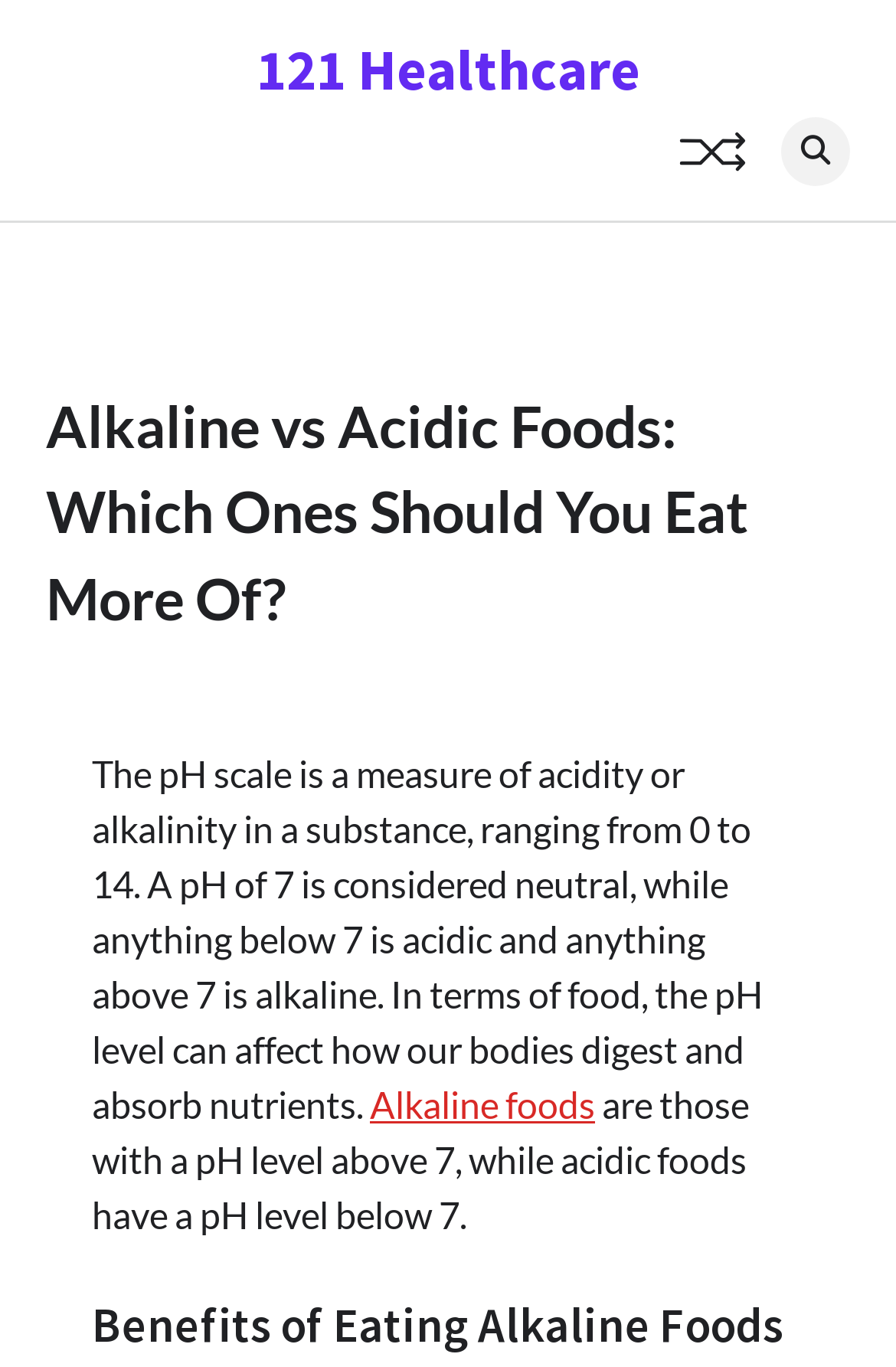What type of foods have a pH level above 7?
Answer the question with detailed information derived from the image.

The webpage explains that alkaline foods are those with a pH level above 7, which is mentioned in the sentence 'Alkaline foods are those with a pH level above 7, while acidic foods have a pH level below 7.'